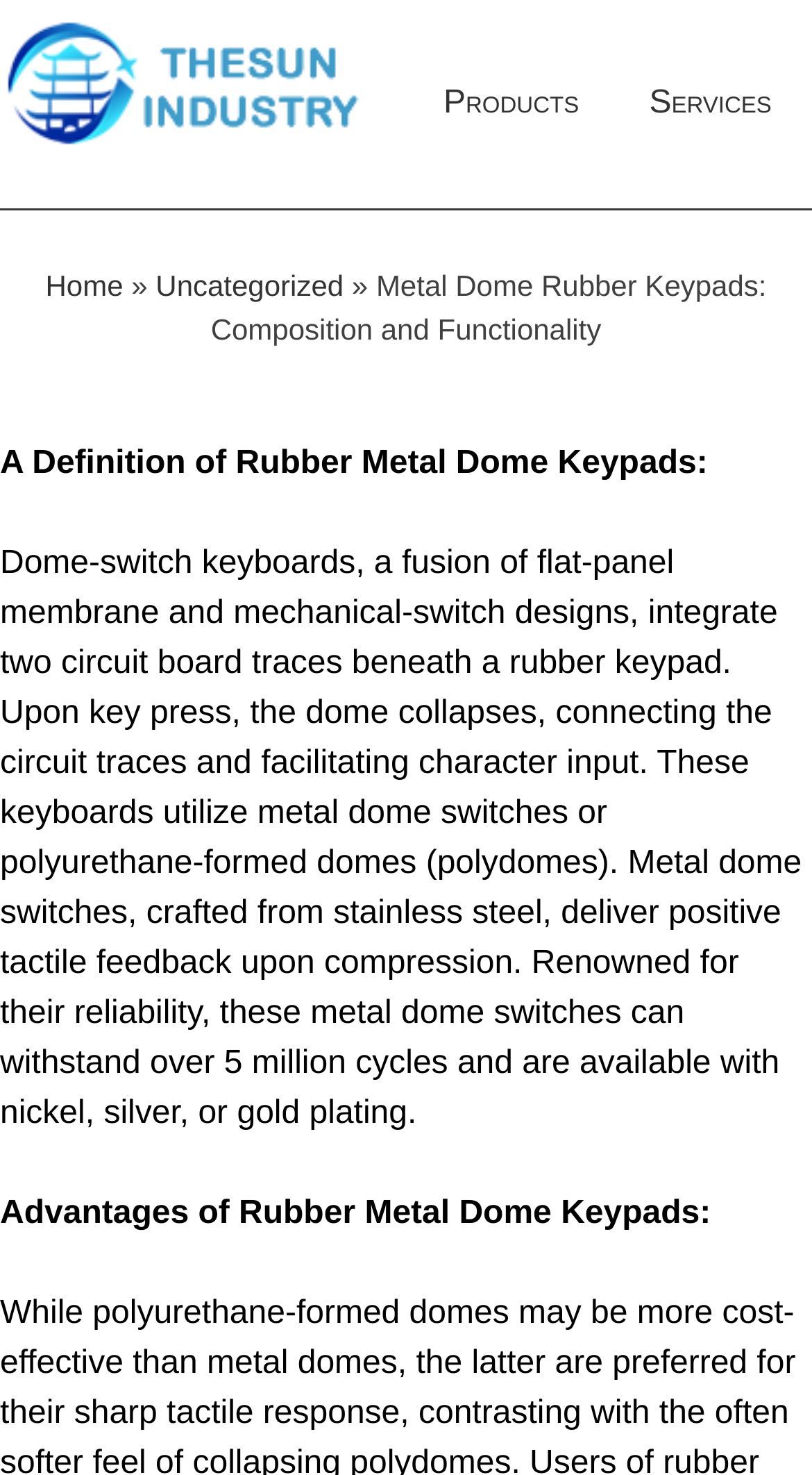Determine the bounding box for the UI element described here: "Home".

[0.056, 0.182, 0.152, 0.205]